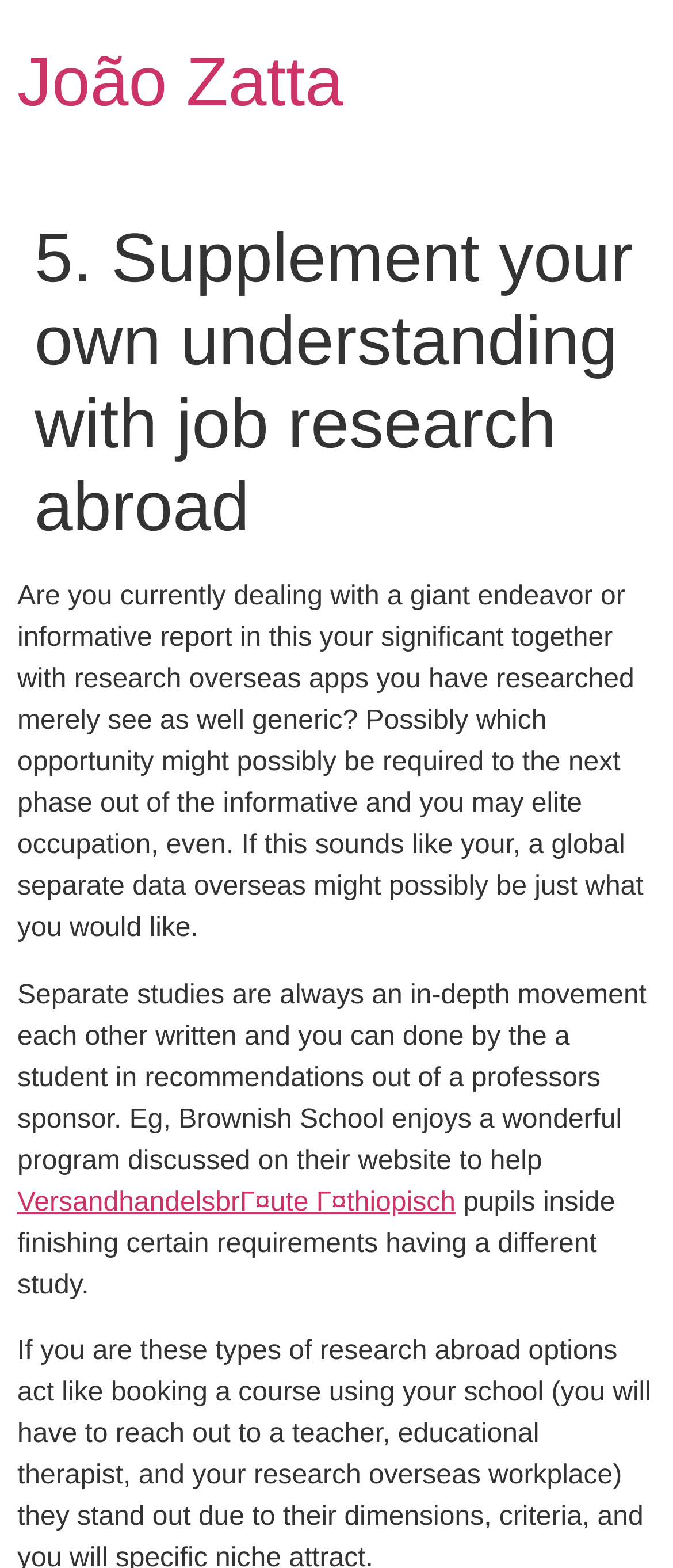Please examine the image and answer the question with a detailed explanation:
What is the name of the school mentioned?

The webpage mentions Brownish School as an example of a school that has a wonderful program for separate studies, which is discussed on their website.